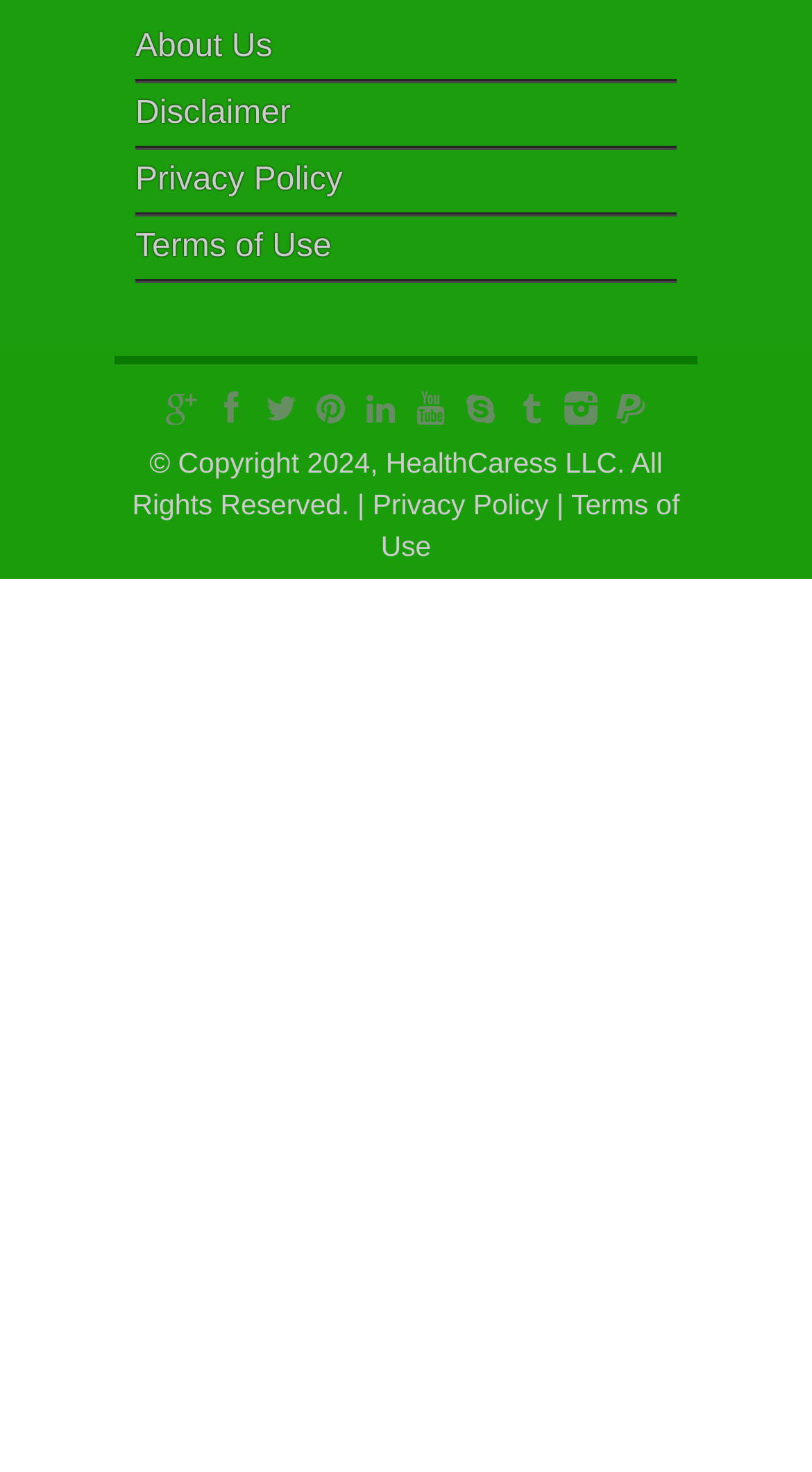What is the copyright year?
Answer with a single word or phrase, using the screenshot for reference.

2024